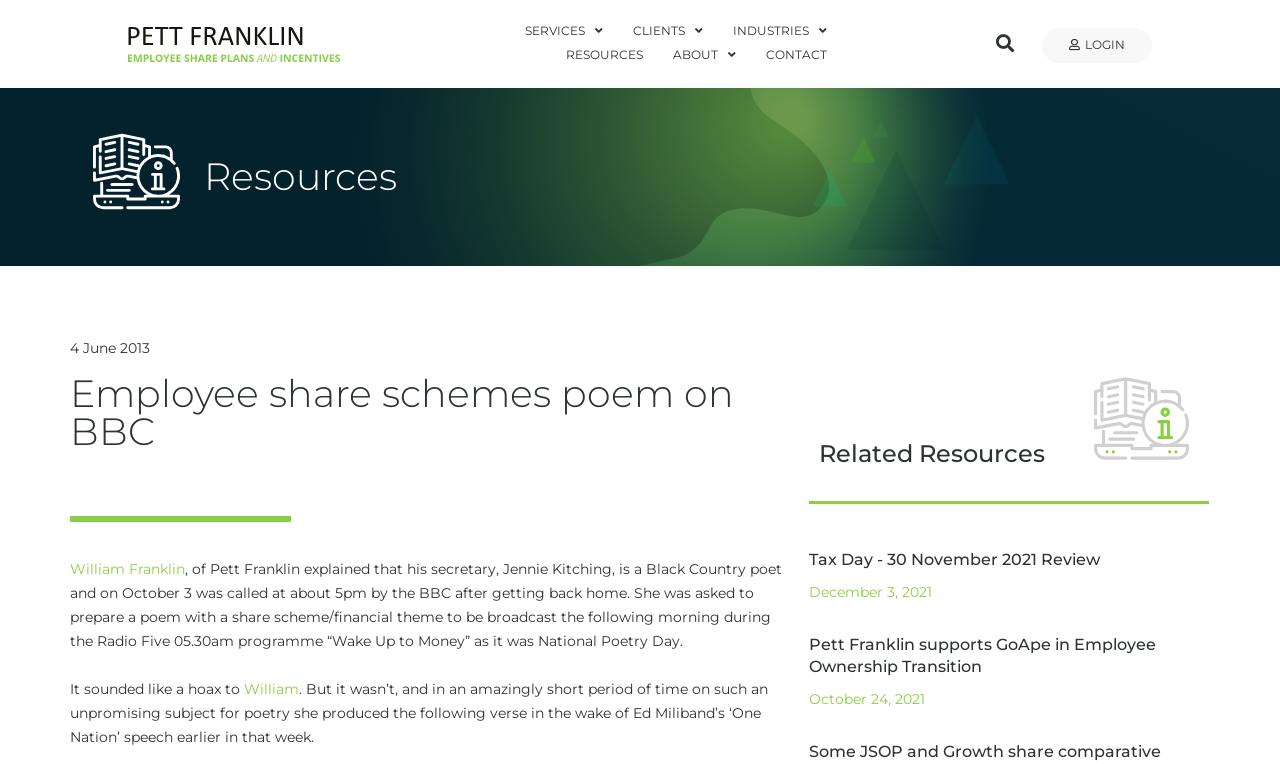Please locate the bounding box coordinates of the region I need to click to follow this instruction: "Click on Pett Franklin link".

[0.1, 0.036, 0.266, 0.059]